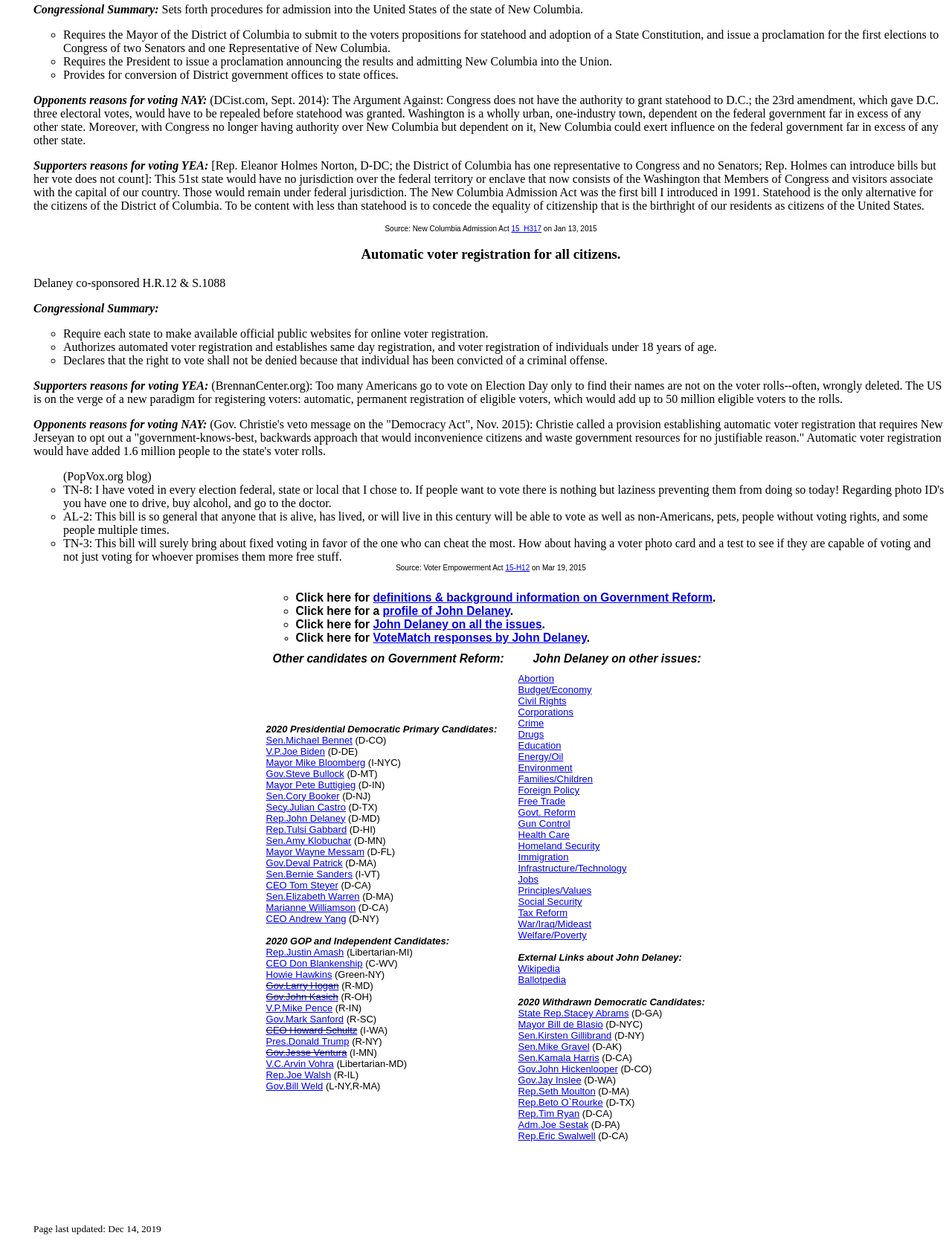What is the topic of the first congressional summary?
Look at the image and answer with only one word or phrase.

New Columbia Admission Act